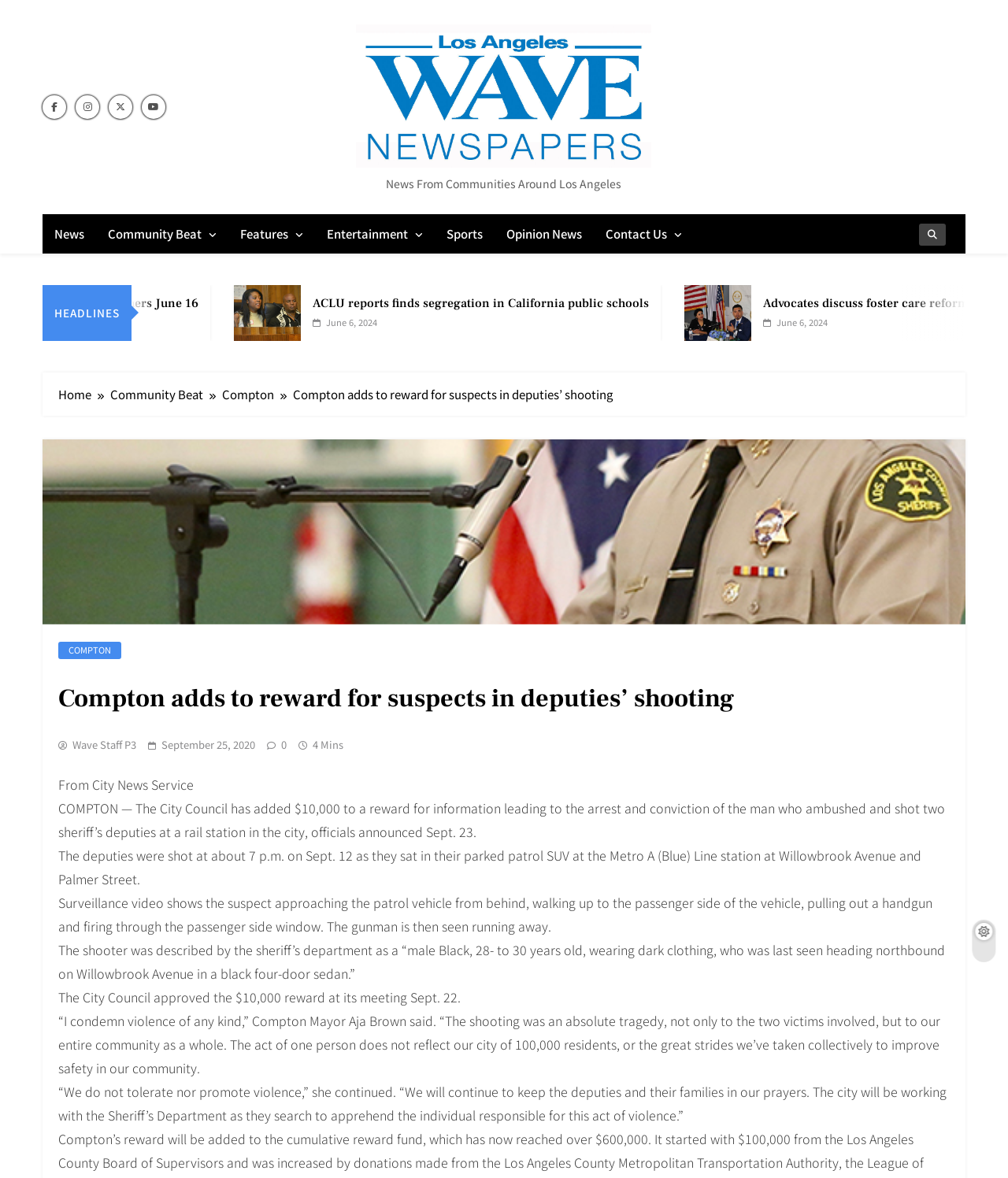Given the element description "Community Beat" in the screenshot, predict the bounding box coordinates of that UI element.

[0.095, 0.182, 0.227, 0.216]